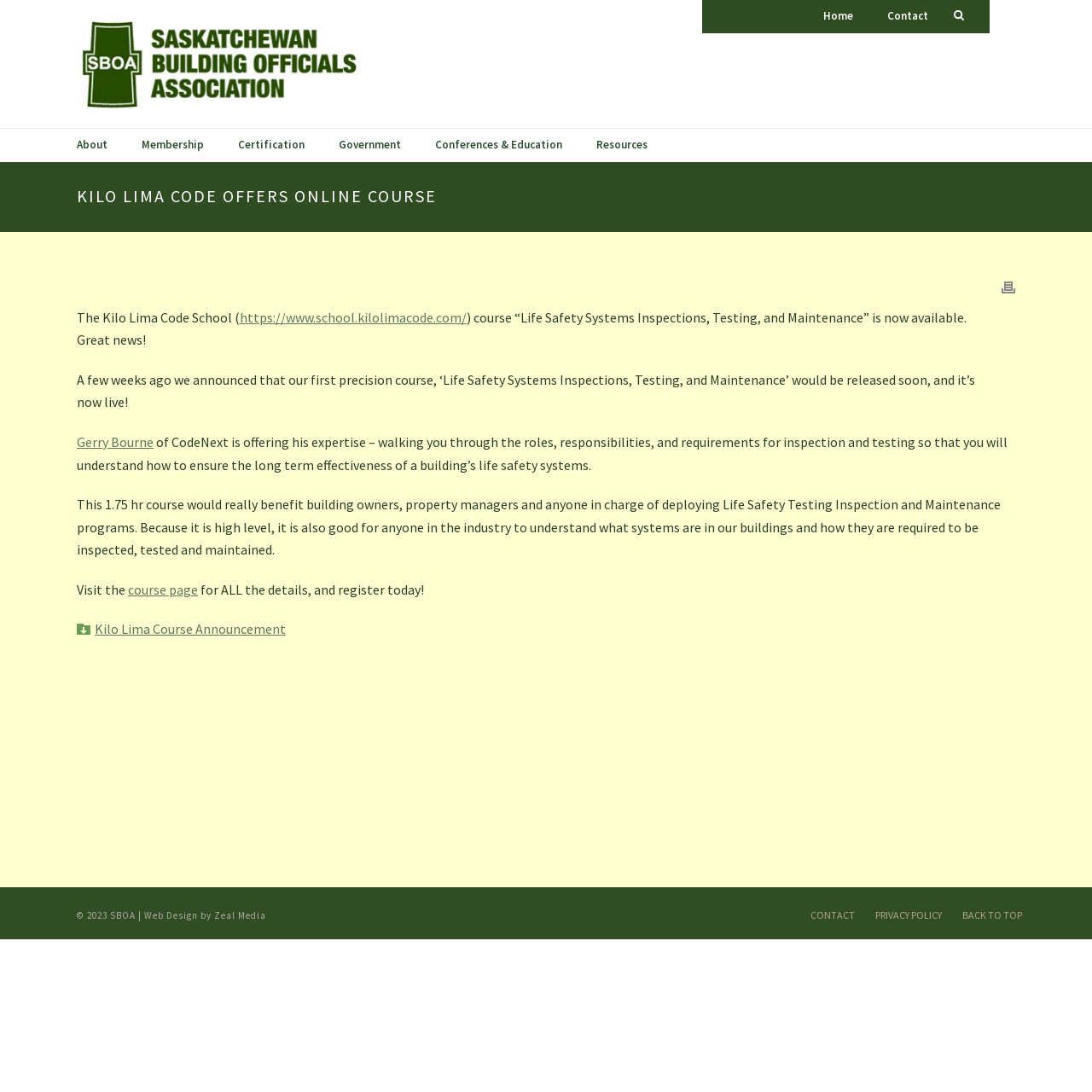How long is the online course?
Using the image, give a concise answer in the form of a single word or short phrase.

1.75 hours